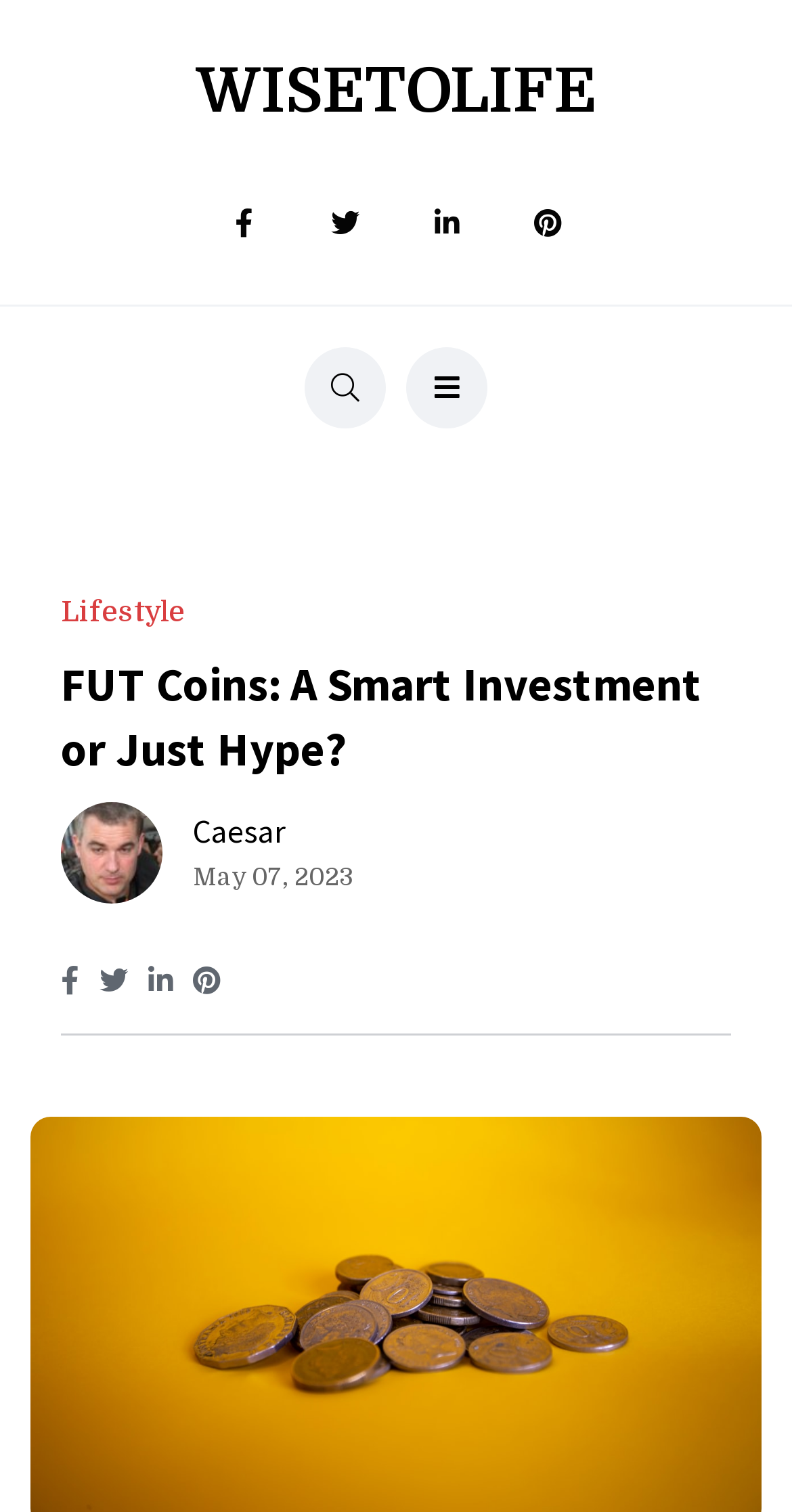Is there a search button on the webpage?
Based on the image, respond with a single word or phrase.

Yes